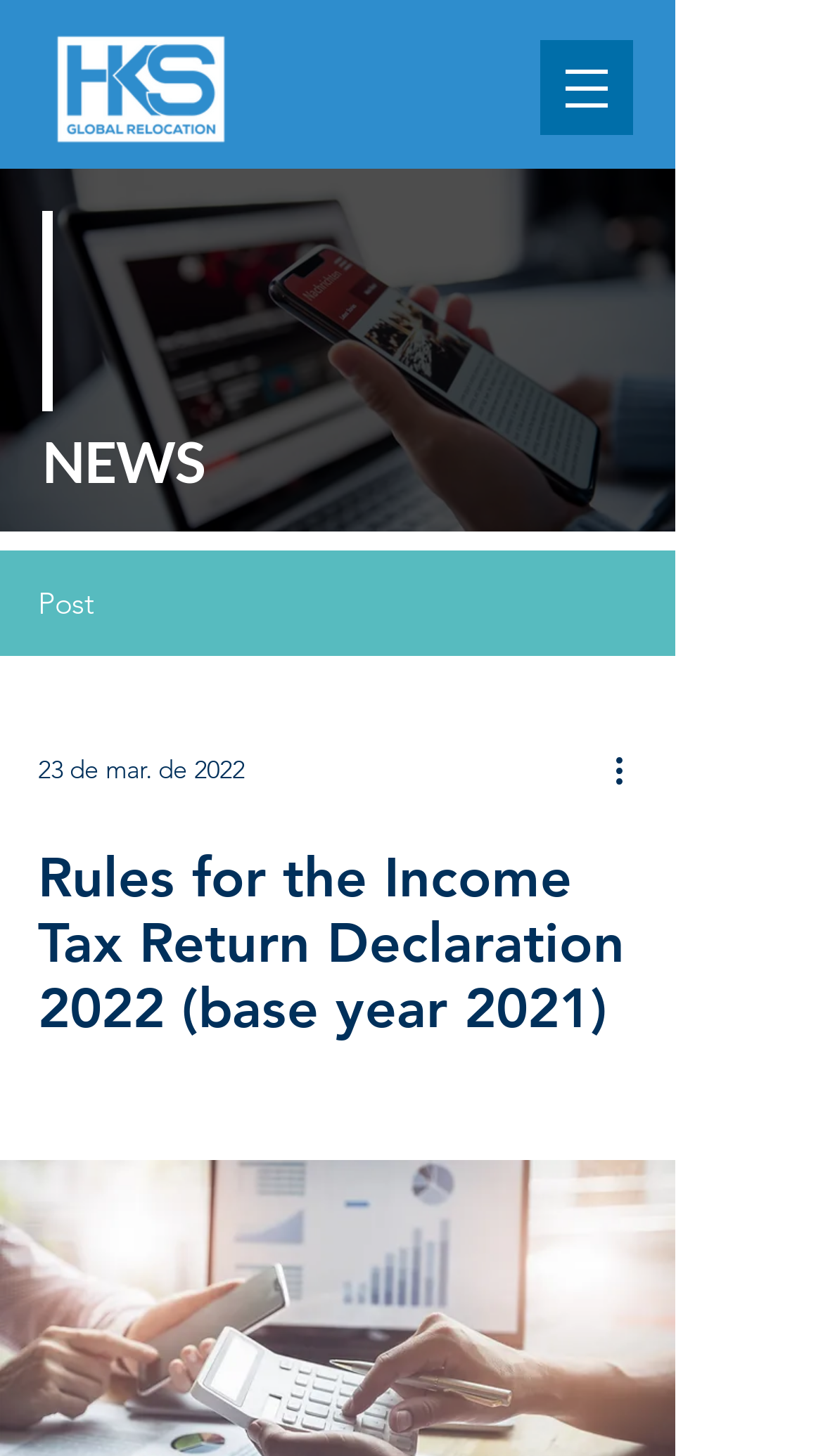What is the main topic of the news post?
Using the image as a reference, deliver a detailed and thorough answer to the question.

I found a heading element with the text 'Rules for the Income Tax Return Declaration 2022 (base year 2021)' which is a child element of the news post, indicating that it is the main topic of the news post.